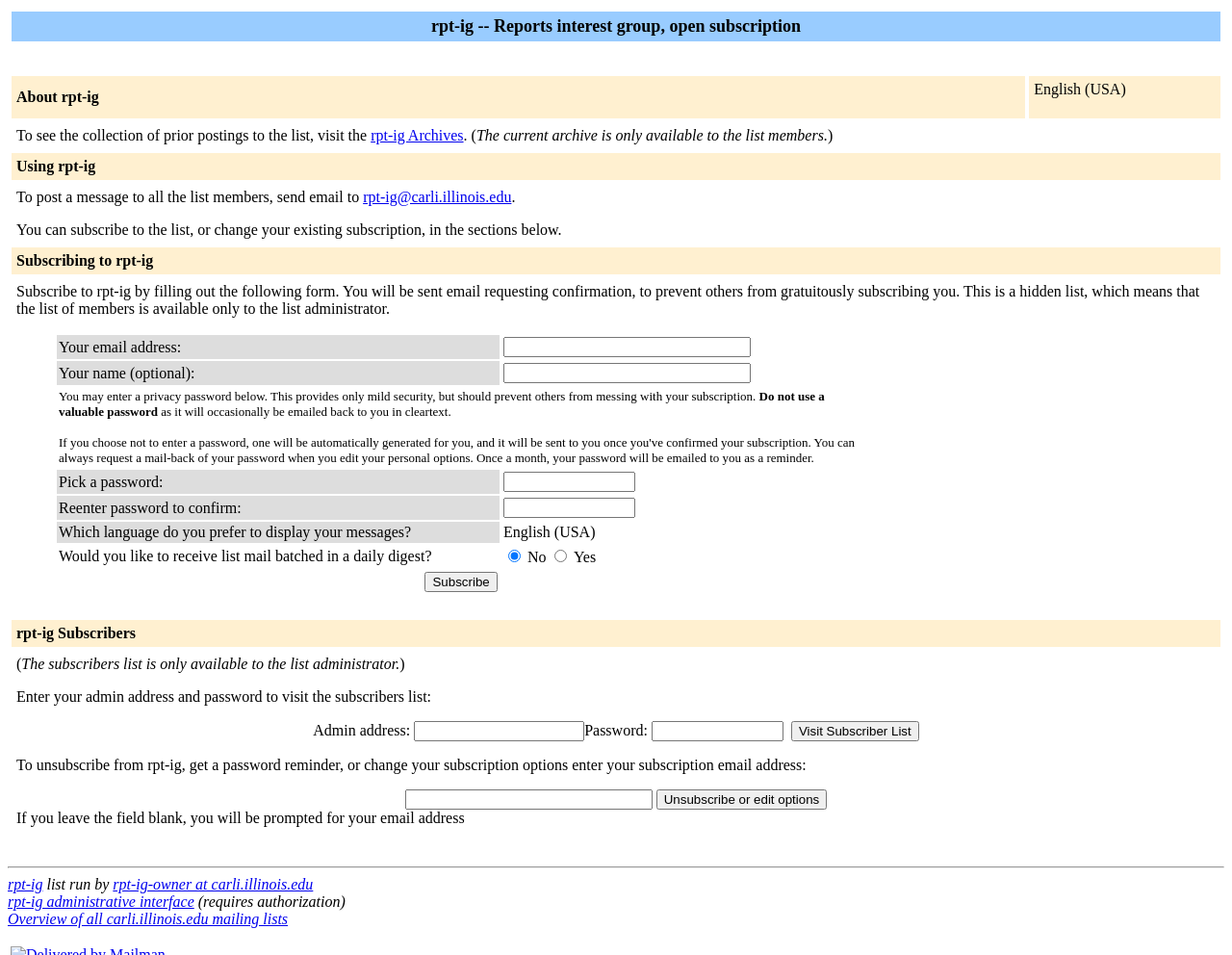Pinpoint the bounding box coordinates of the clickable element to carry out the following instruction: "Visit rpt-ig Archives."

[0.301, 0.133, 0.376, 0.15]